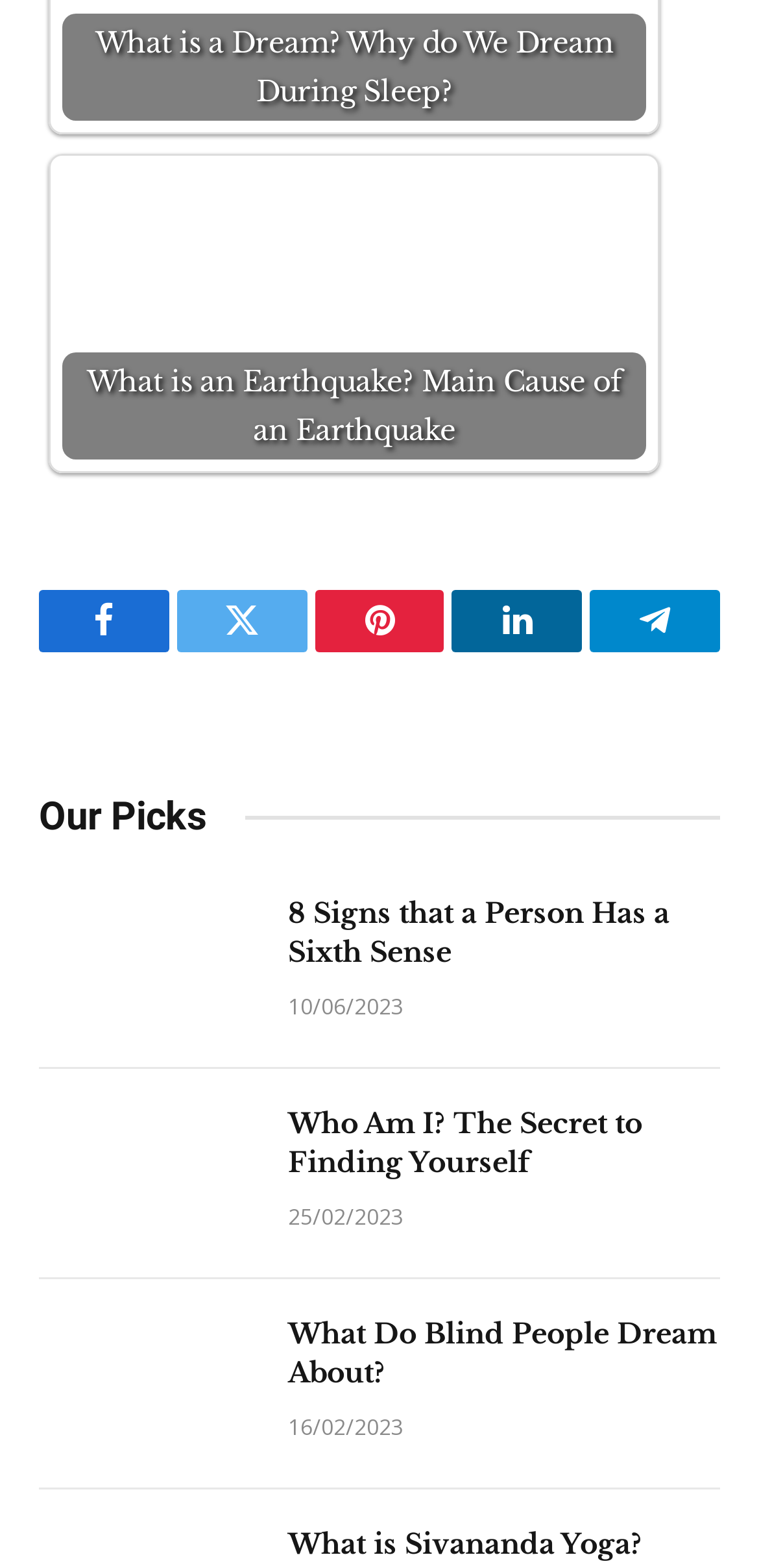Determine the bounding box coordinates of the clickable element to complete this instruction: "Read about what is an earthquake". Provide the coordinates in the format of four float numbers between 0 and 1, [left, top, right, bottom].

[0.082, 0.107, 0.851, 0.294]